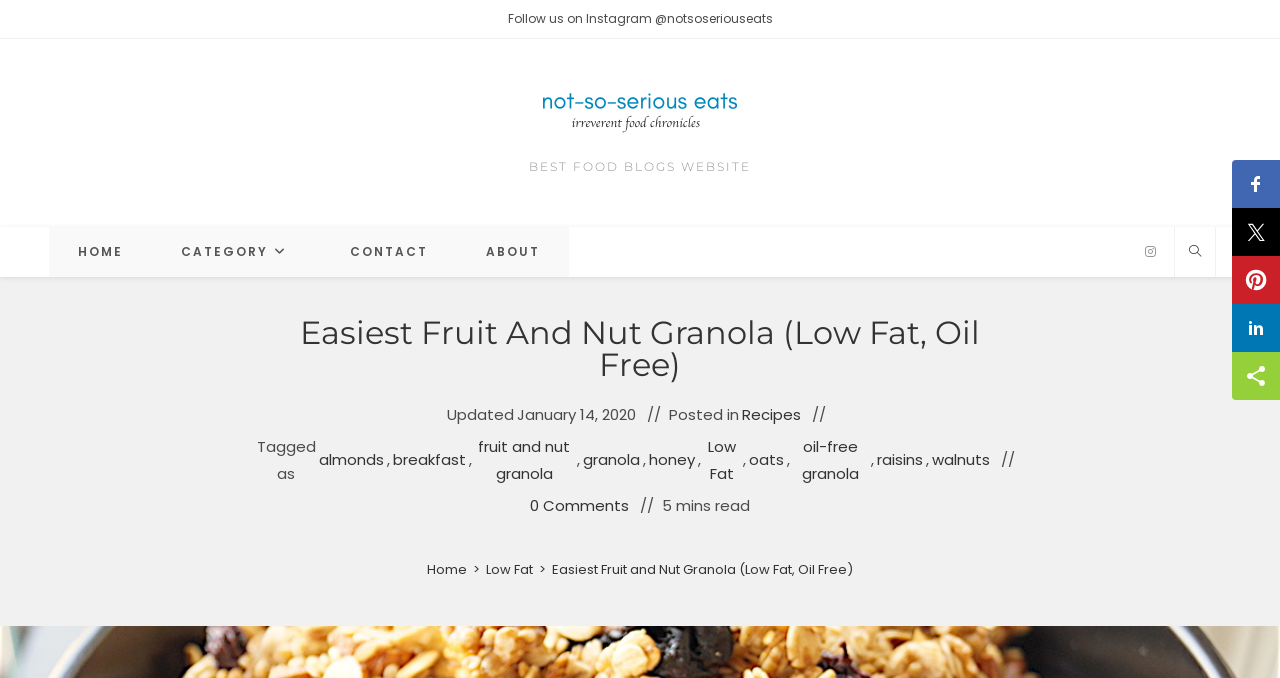Identify the bounding box coordinates of the element that should be clicked to fulfill this task: "Share on Facebook". The coordinates should be provided as four float numbers between 0 and 1, i.e., [left, top, right, bottom].

[0.972, 0.254, 0.991, 0.289]